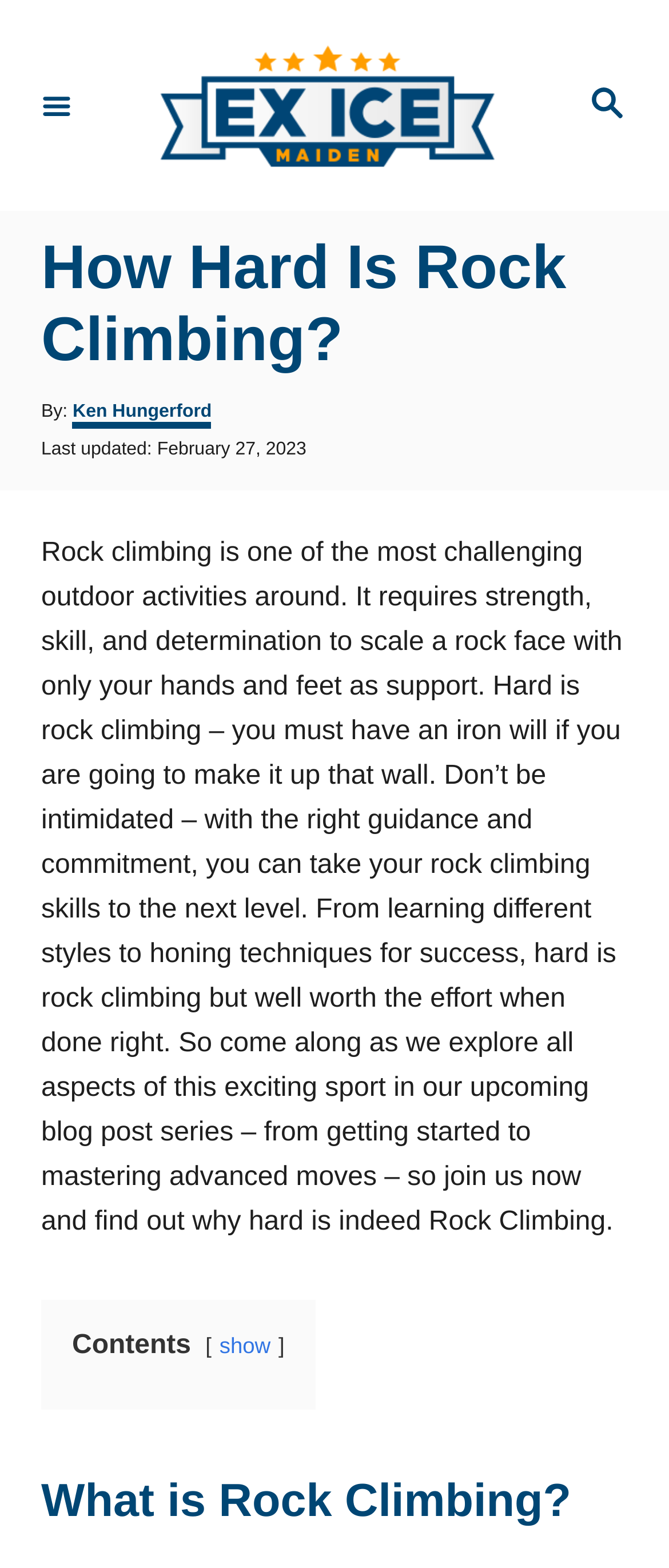Explain in detail what you observe on this webpage.

This webpage is about rock climbing, with a focus on its challenges and how to improve skills. At the top right corner, there is a search button with a magnifying glass icon. Next to it, on the left, is a link to the website's homepage, accompanied by a logo image. On the top left corner, there is a menu button with a small icon.

Below the menu button, there is a header section with a title "How Hard Is Rock Climbing?" in large font. Underneath the title, there is information about the author, Ken Hungerford, and the date the article was posted and last updated.

The main content of the webpage is a long paragraph that introduces rock climbing as a challenging outdoor activity that requires strength, skill, and determination. It encourages readers to learn and improve their skills, promising to provide guidance and techniques for success in an upcoming blog post series.

Further down, there is a section with a heading "Contents" and a link to show the contents. Below that, there is another heading "What is Rock Climbing?" which likely marks the beginning of the main article.